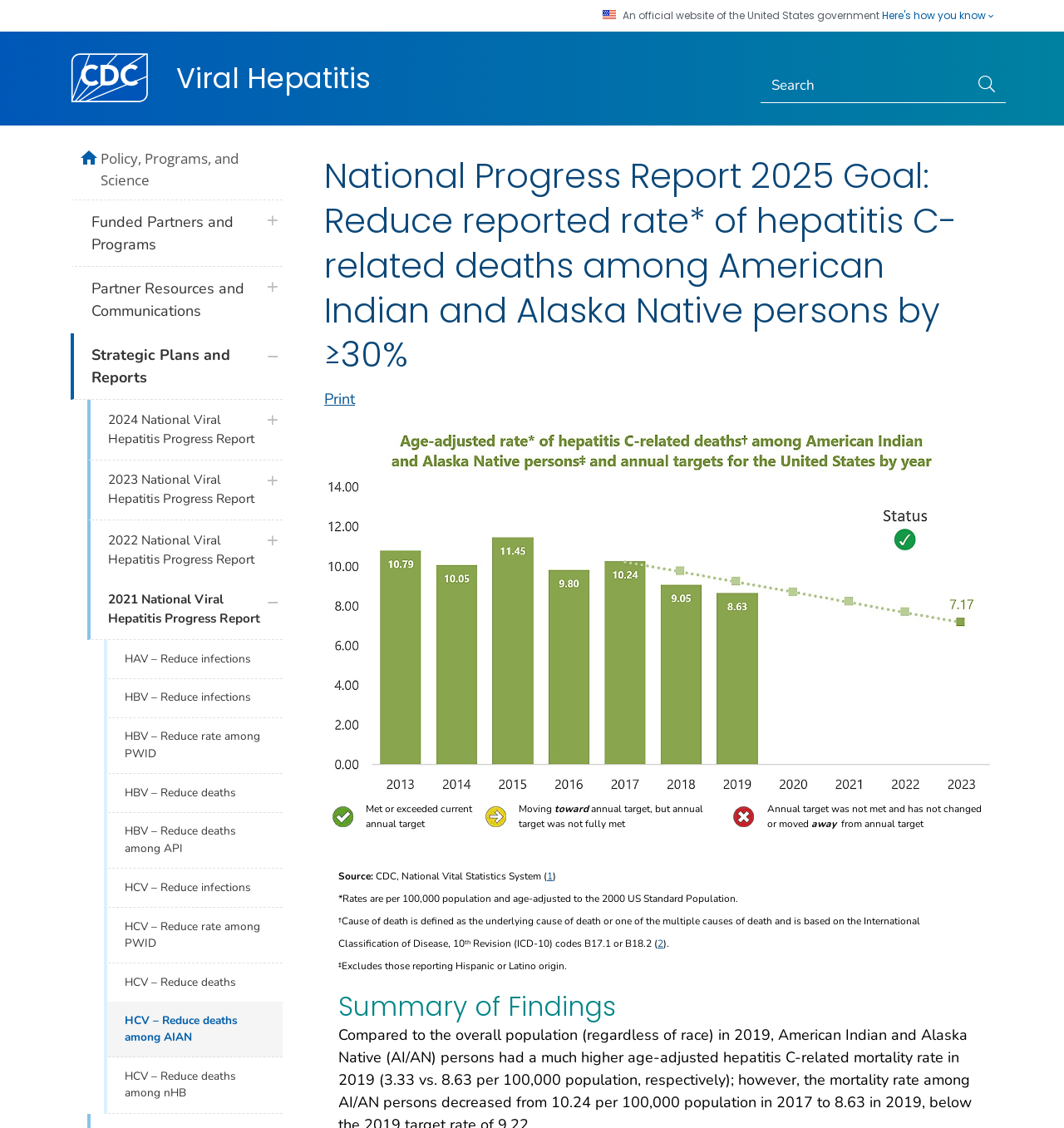Locate the bounding box of the UI element described by: "Here's how you know" in the given webpage screenshot.

[0.829, 0.009, 0.934, 0.019]